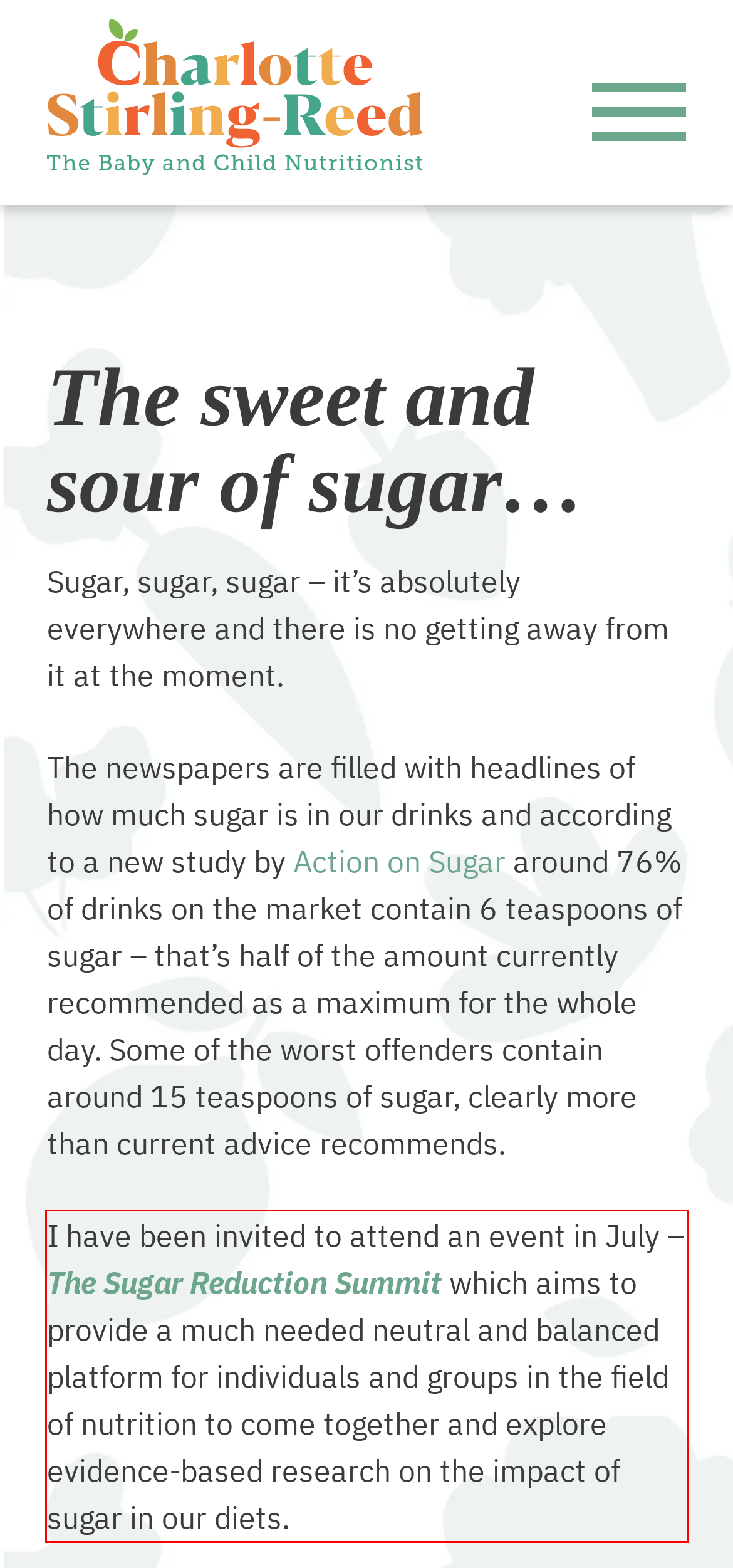Within the screenshot of a webpage, identify the red bounding box and perform OCR to capture the text content it contains.

I have been invited to attend an event in July –The Sugar Reduction Summit which aims to provide a much needed neutral and balanced platform for individuals and groups in the field of nutrition to come together and explore evidence-based research on the impact of sugar in our diets.